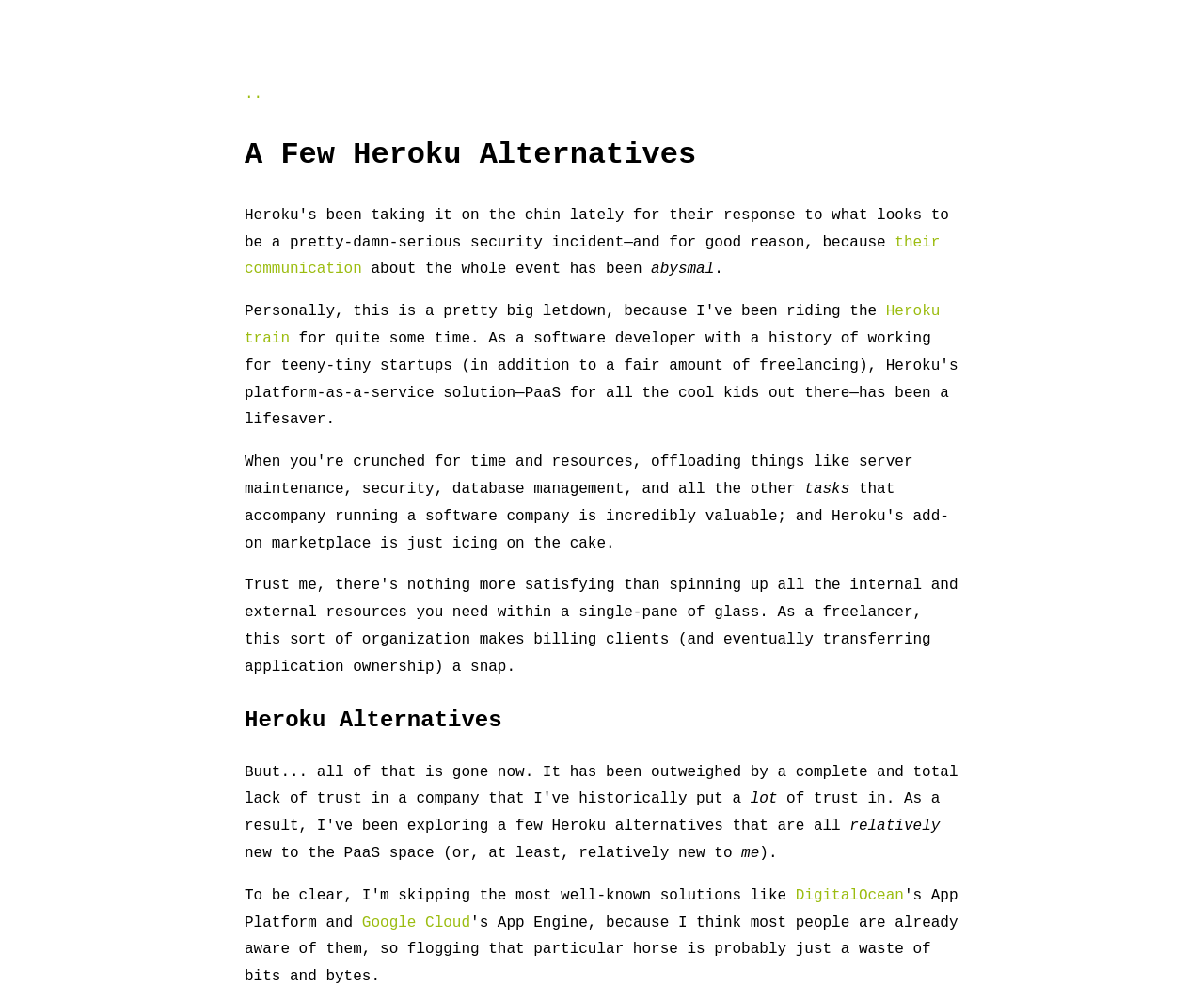Please provide a one-word or short phrase answer to the question:
What is the topic of the webpage?

Heroku Alternatives